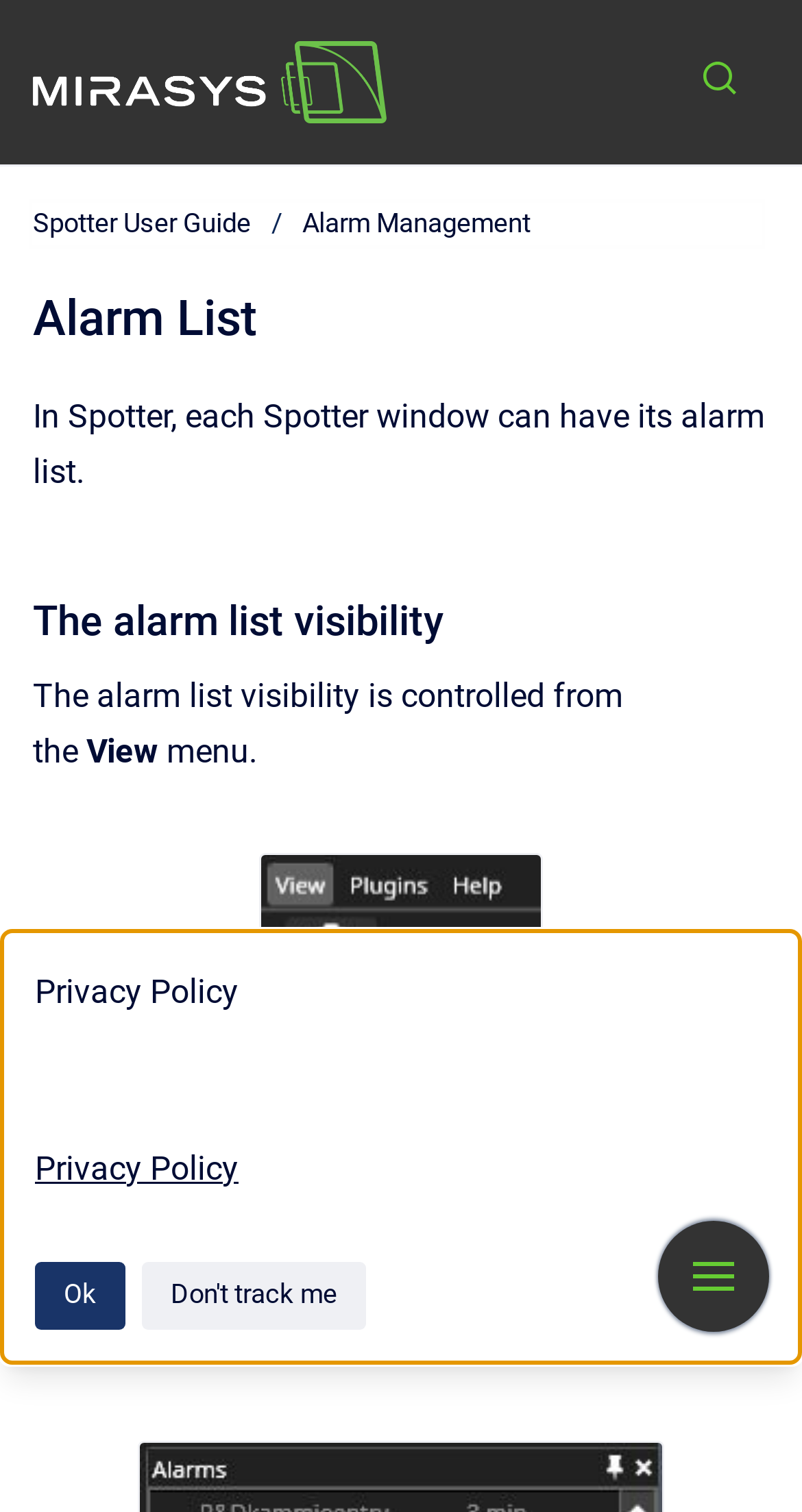What is the name of the list shown in the alarm window?
Give a detailed and exhaustive answer to the question.

Based on the webpage content, it is mentioned that 'The alarm window shows the name and the priority of each alarm.' Therefore, the name of the list shown in the alarm window is the alarm list.